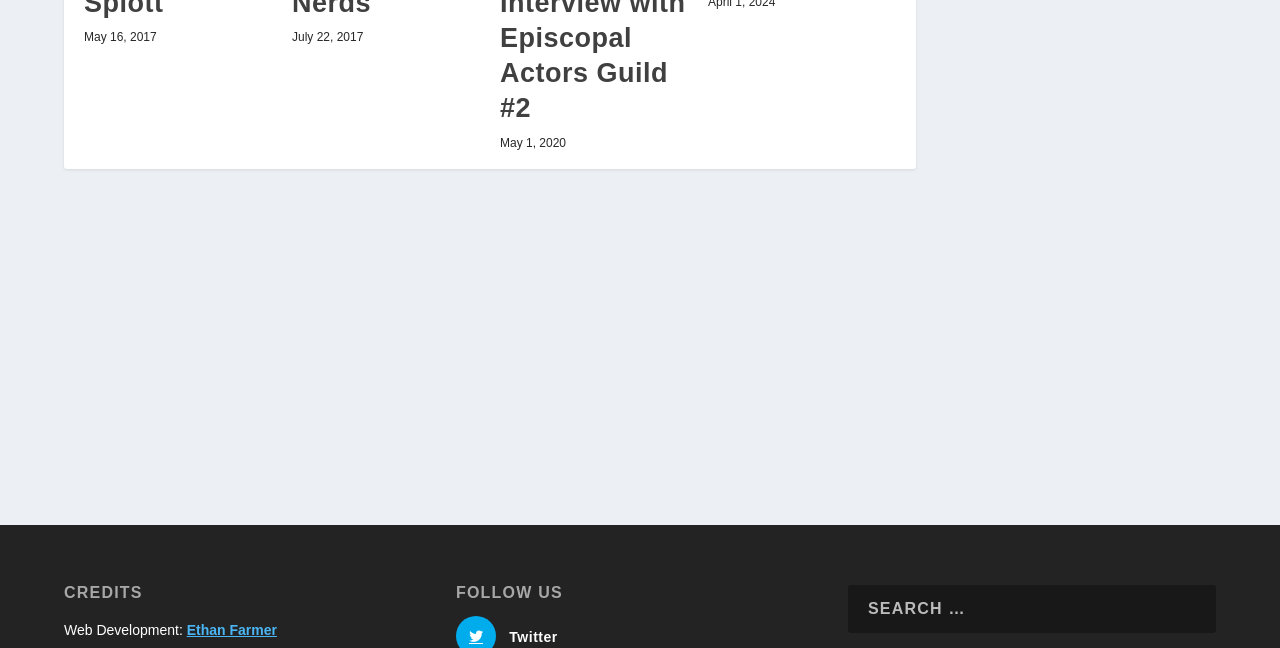Please identify the bounding box coordinates of the element's region that should be clicked to execute the following instruction: "visit Ethan Farmer's webpage". The bounding box coordinates must be four float numbers between 0 and 1, i.e., [left, top, right, bottom].

[0.146, 0.959, 0.216, 0.984]